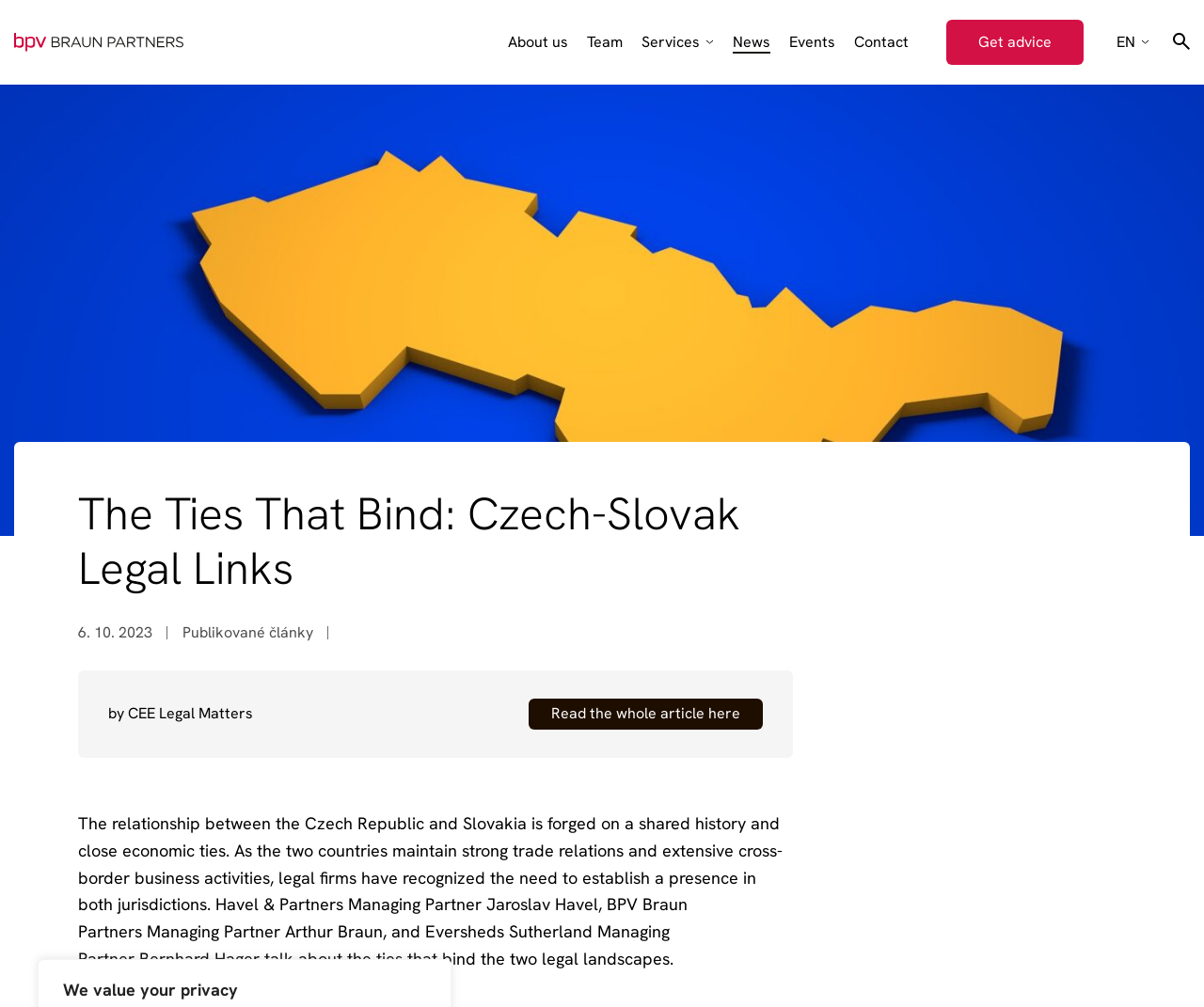Kindly determine the bounding box coordinates of the area that needs to be clicked to fulfill this instruction: "Get advice".

[0.786, 0.019, 0.9, 0.065]